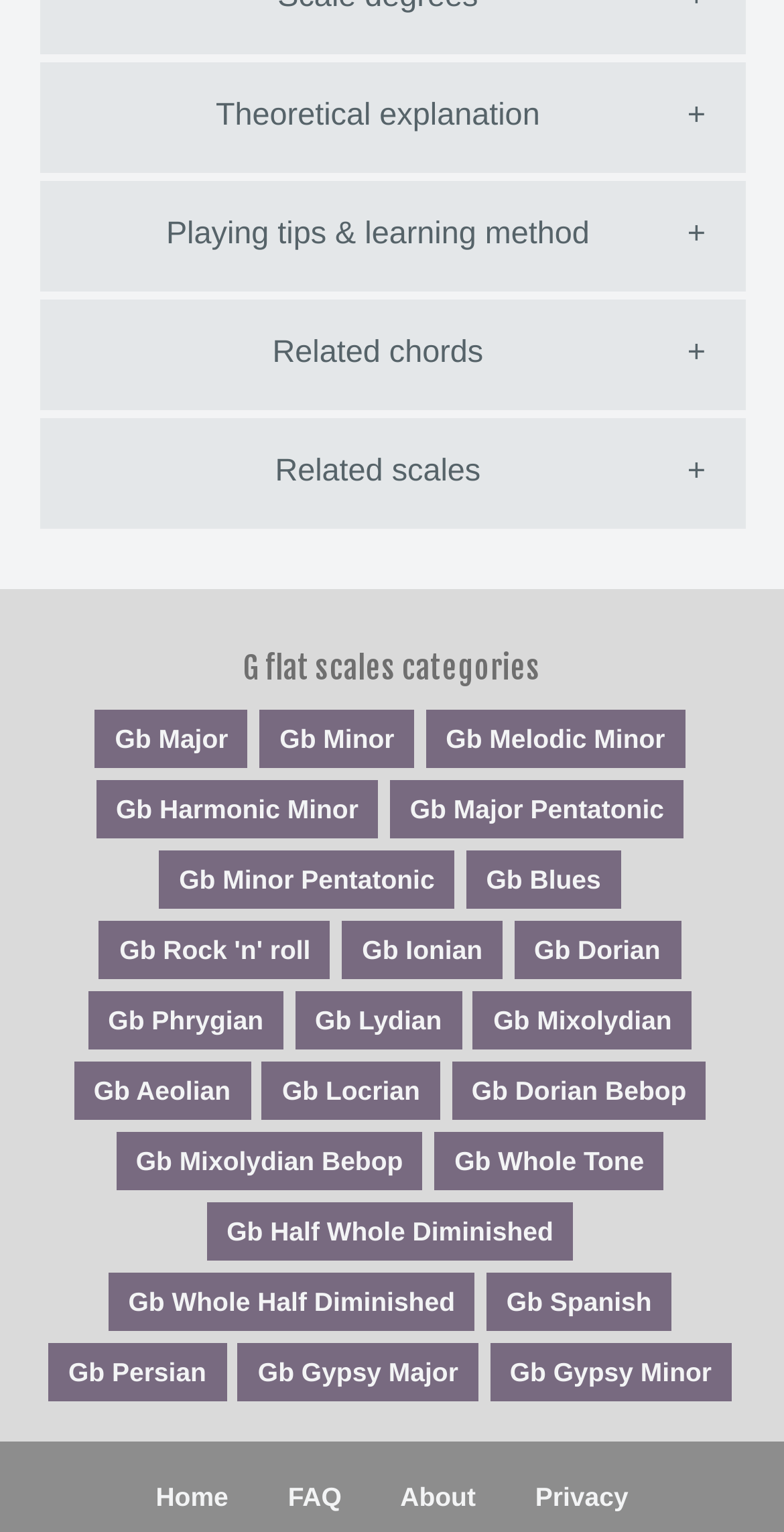Pinpoint the bounding box coordinates of the element that must be clicked to accomplish the following instruction: "Click the 'Playing tips & learning method +' button". The coordinates should be in the format of four float numbers between 0 and 1, i.e., [left, top, right, bottom].

[0.05, 0.118, 0.95, 0.19]